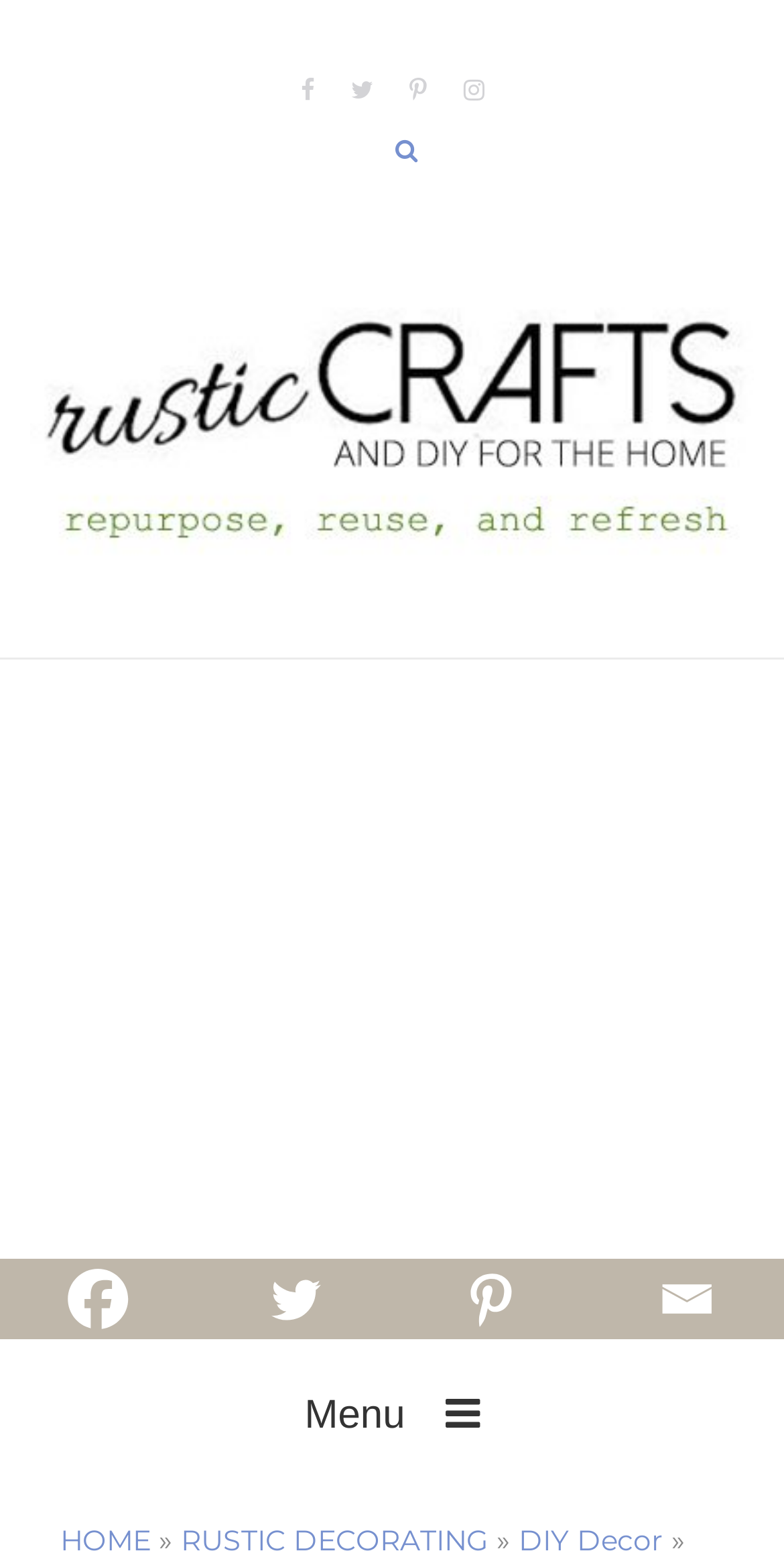How many social media links are in the menu?
Based on the image, give a concise answer in the form of a single word or short phrase.

4